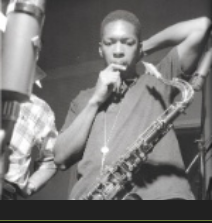Provide a comprehensive description of the image.

This captivating black and white photograph captures a moment in the life of John Coltrane, an iconic figure in jazz music. Here, Coltrane is seen holding his saxophone thoughtfully, seemingly in deep contemplation or preparing to perform. His expression reflects the intense passion and dedication he brought to his craft. The blurred figure in the background hints at a live performance setting, adding to the atmosphere of this historical snapshot. This image is famously recognized as the cover photo for the acclaimed album "Blue Train," released in 1957, which is considered a landmark in the record of jazz history, emphasizing his influential contributions to the genre. The photograph is attributed to Francis Wolff, known for his significant work in jazz photography, capturing artists in their raw and creative moments.